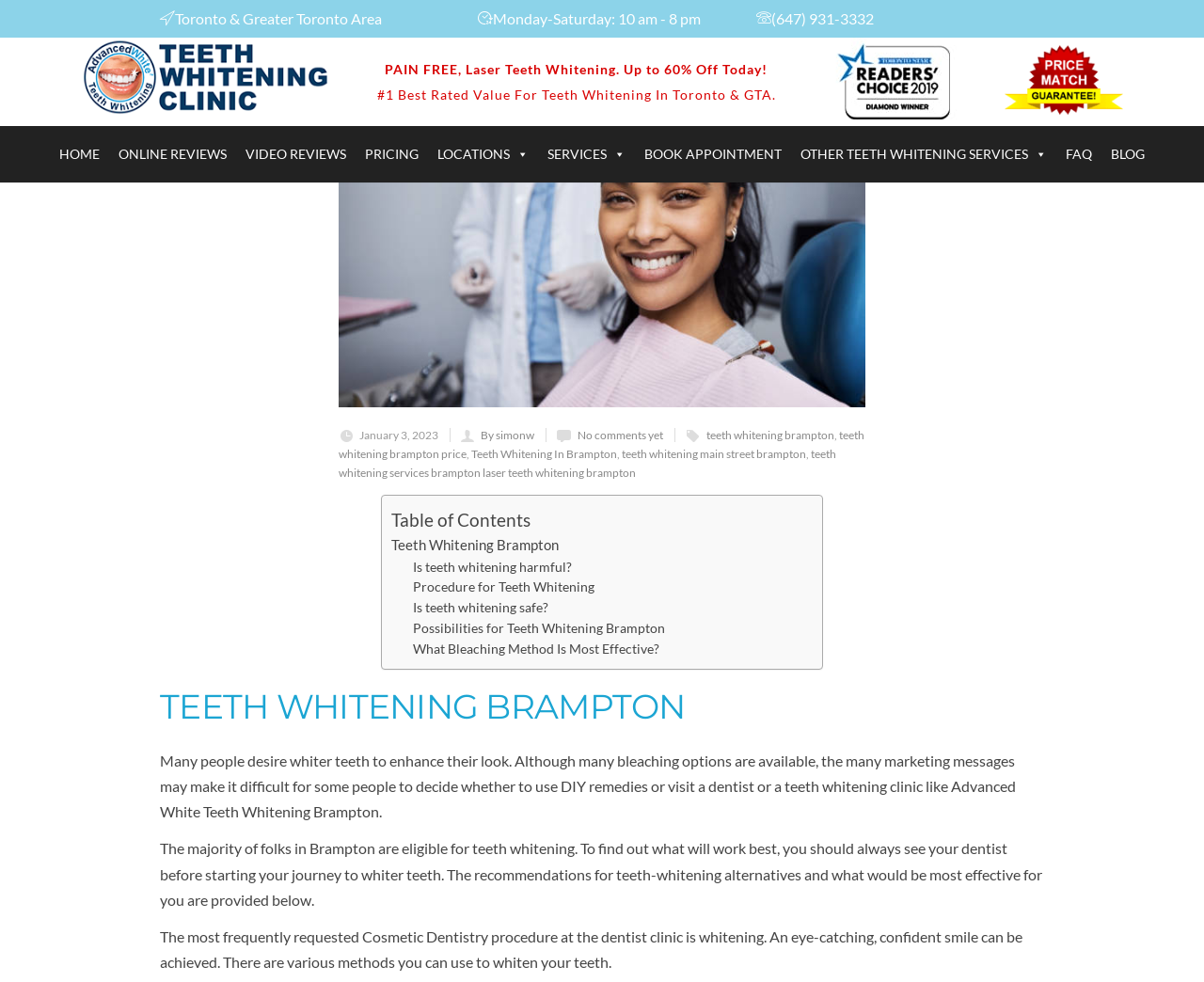What is the purpose of the 'BOOK APPOINTMENT' link?
Please answer the question as detailed as possible based on the image.

I found the 'BOOK APPOINTMENT' link in the navigation menu of the webpage. The purpose of this link is to allow users to book an appointment with the clinic, likely for teeth whitening services.